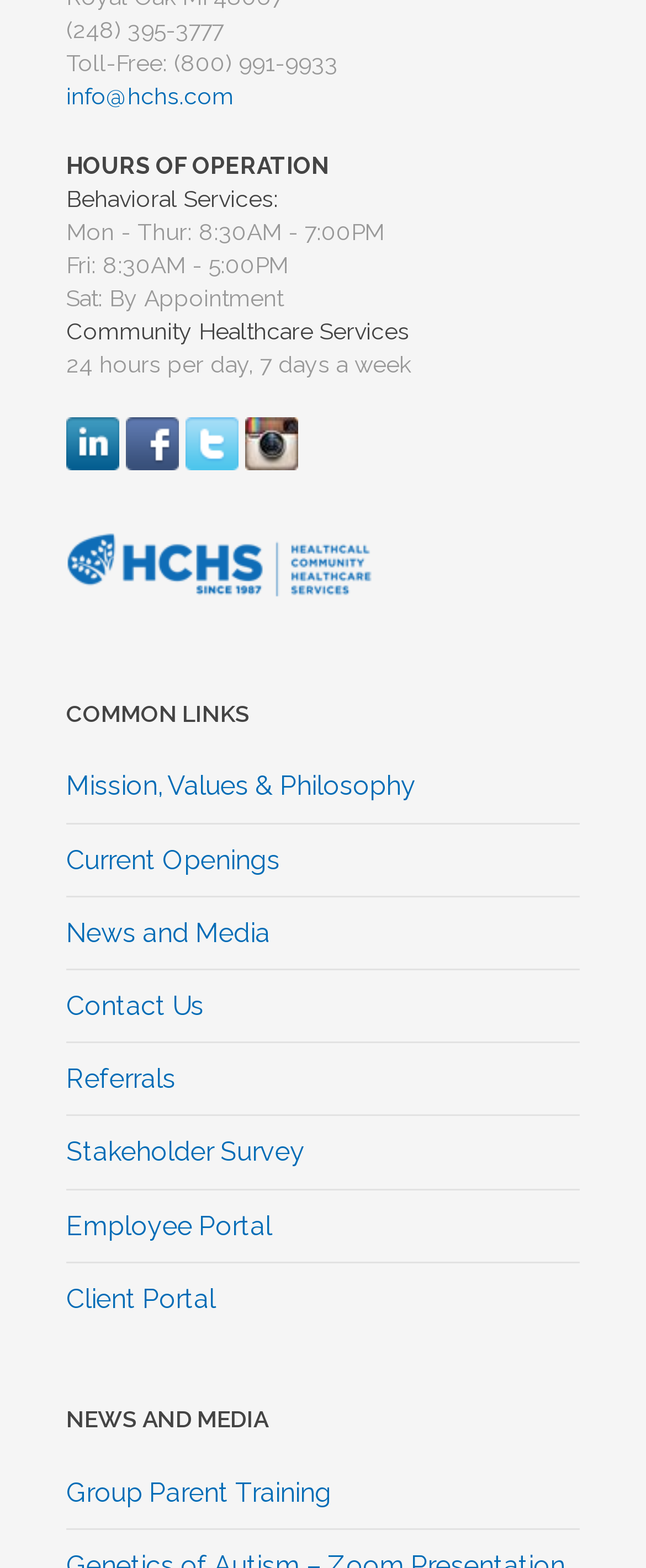Determine the bounding box coordinates of the region to click in order to accomplish the following instruction: "Read about Mission, Values & Philosophy". Provide the coordinates as four float numbers between 0 and 1, specifically [left, top, right, bottom].

[0.103, 0.492, 0.644, 0.512]